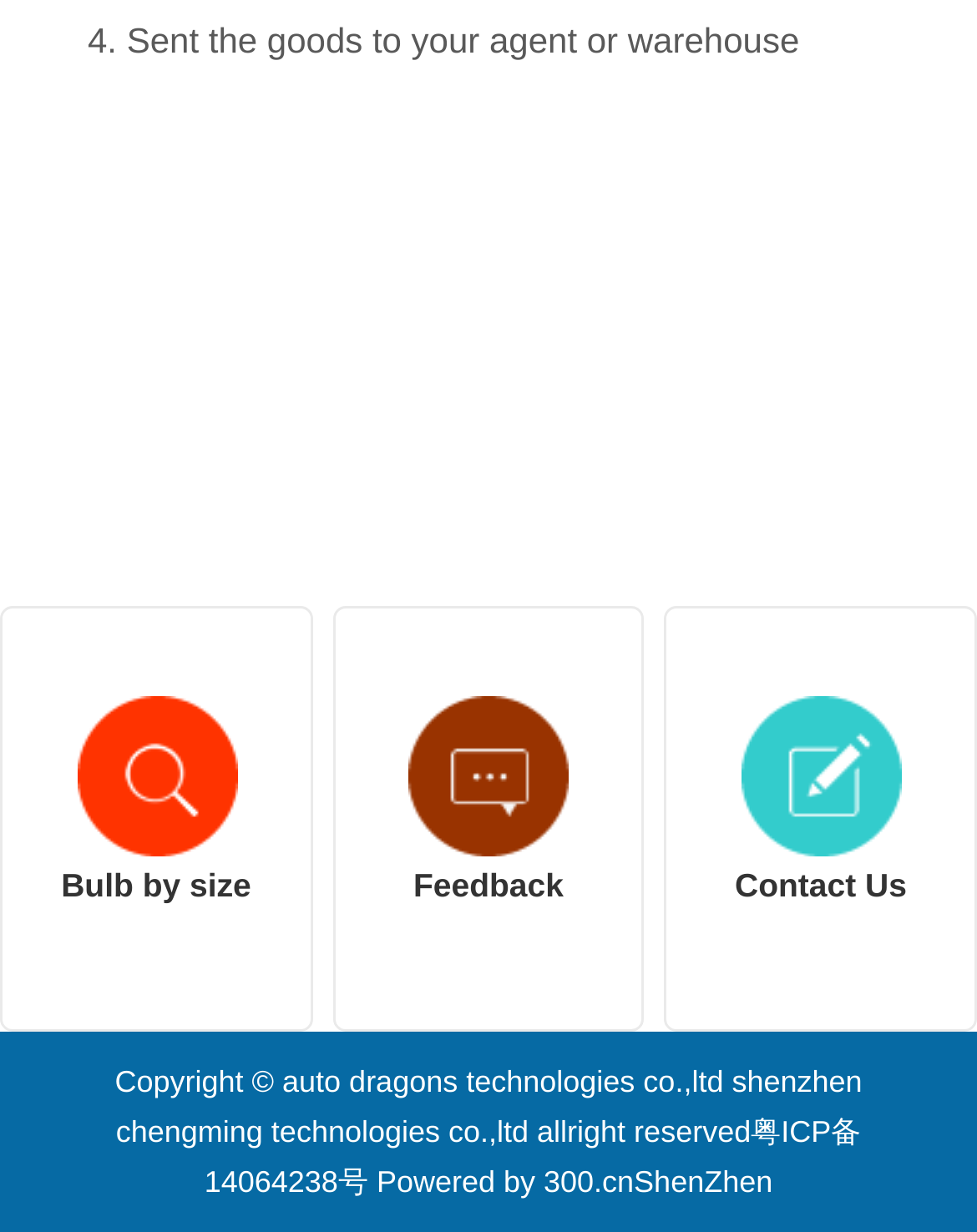What is the location mentioned in the bottom section?
Using the visual information, reply with a single word or short phrase.

ShenZhen